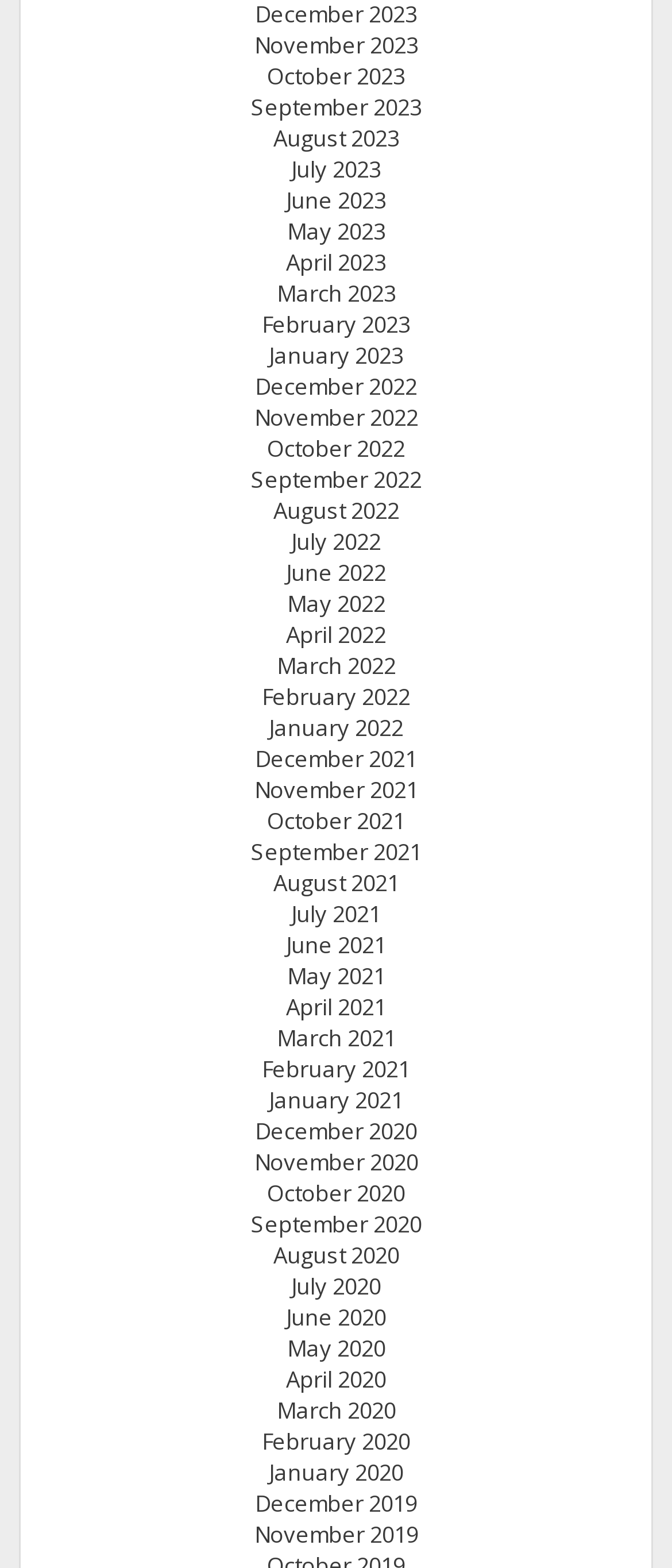How many months are listed on the webpage?
Please respond to the question thoroughly and include all relevant details.

The webpage lists months from November 2023 to December 2019. There are 36 months listed in total, with 3 years (2023, 2022, 2021) having 12 months each, and 1 year (2020) having 12 months, and 1 year (2019) having 1 month.